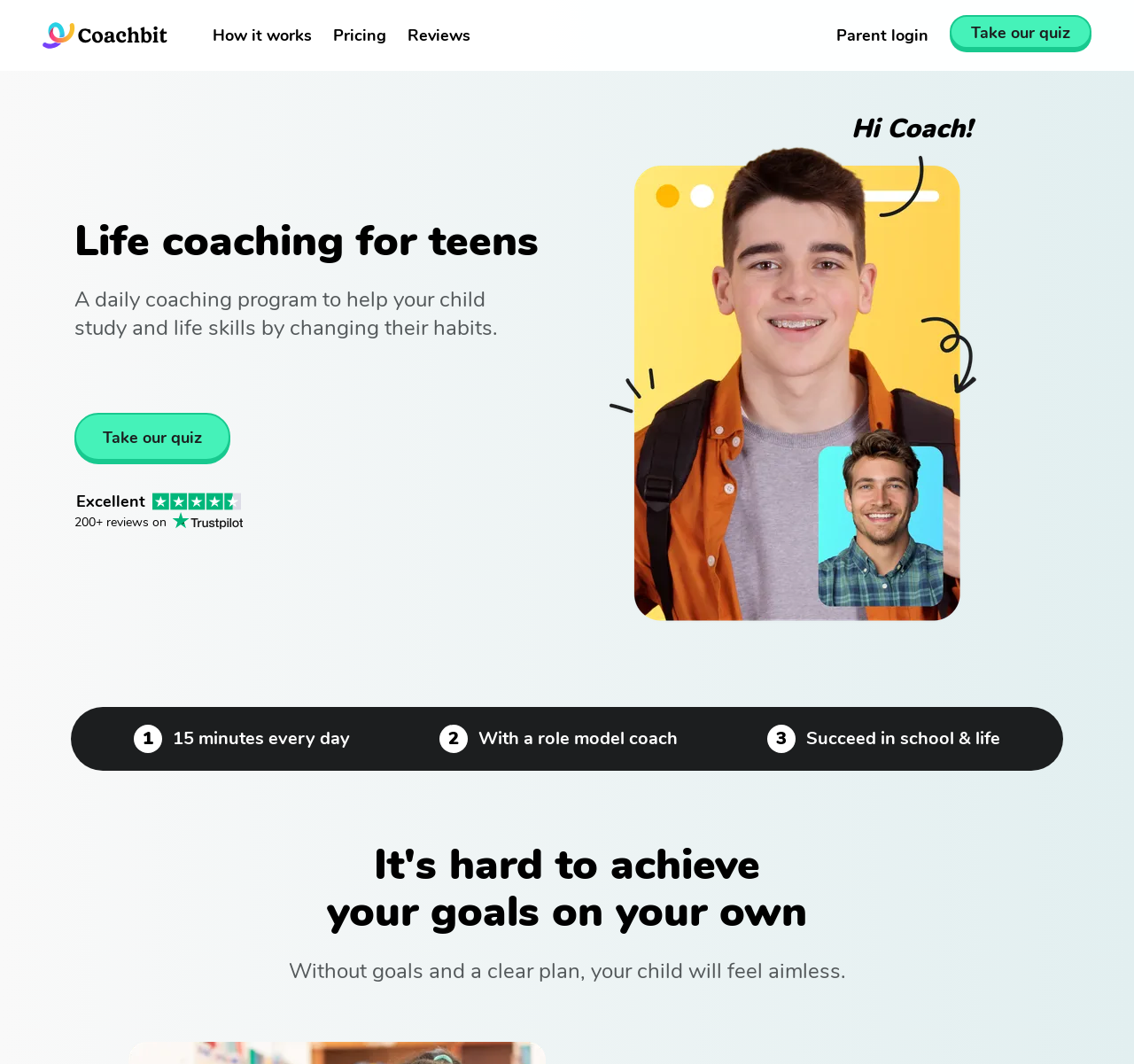Carefully observe the image and respond to the question with a detailed answer:
What is the theme of the image on the webpage?

I found the answer by looking at the image element 'Young male student with smiling while chatting to his coach.' which is located in the middle of the webpage.